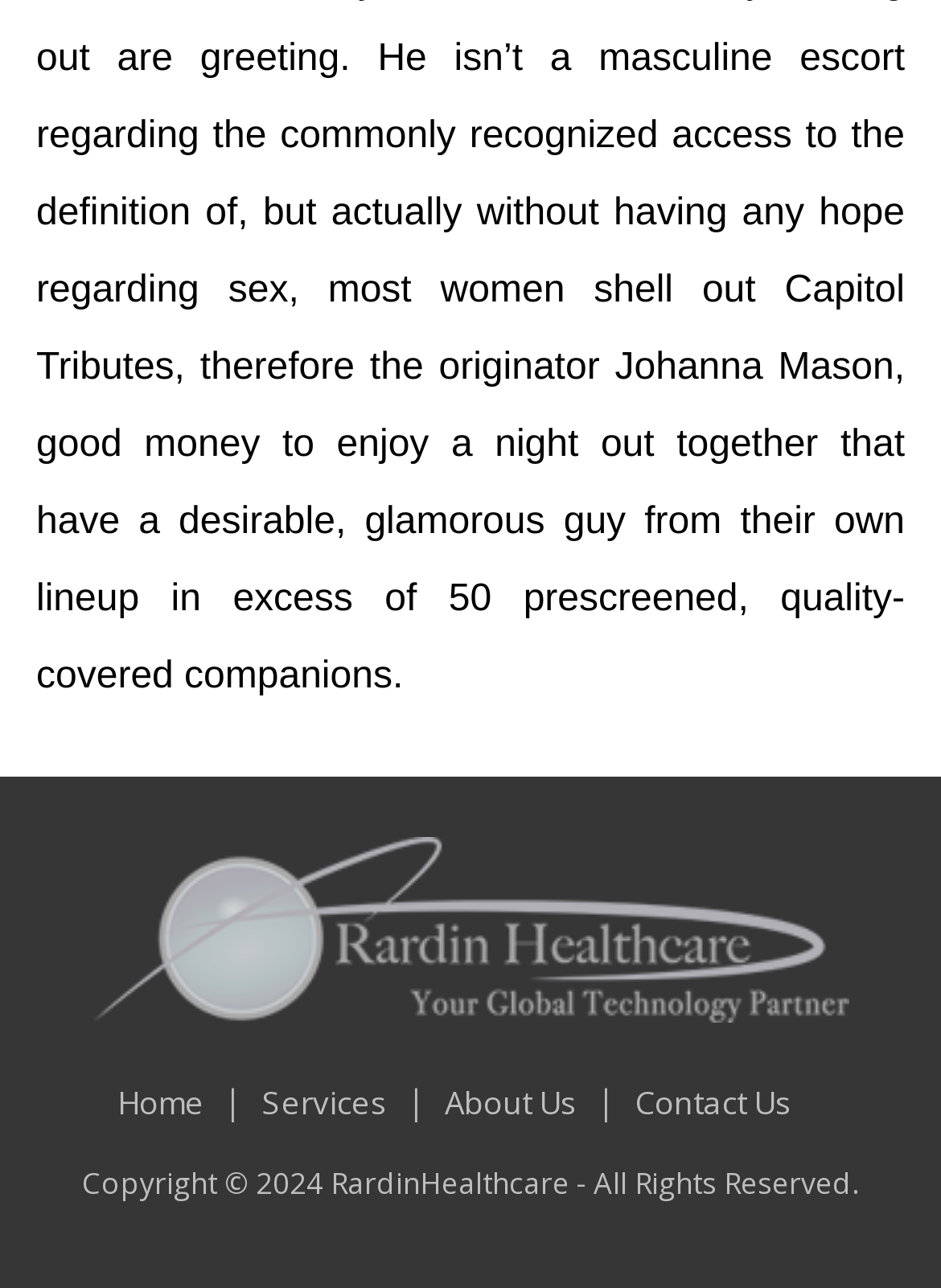Find and provide the bounding box coordinates for the UI element described here: "About Us". The coordinates should be given as four float numbers between 0 and 1: [left, top, right, bottom].

[0.473, 0.838, 0.655, 0.872]